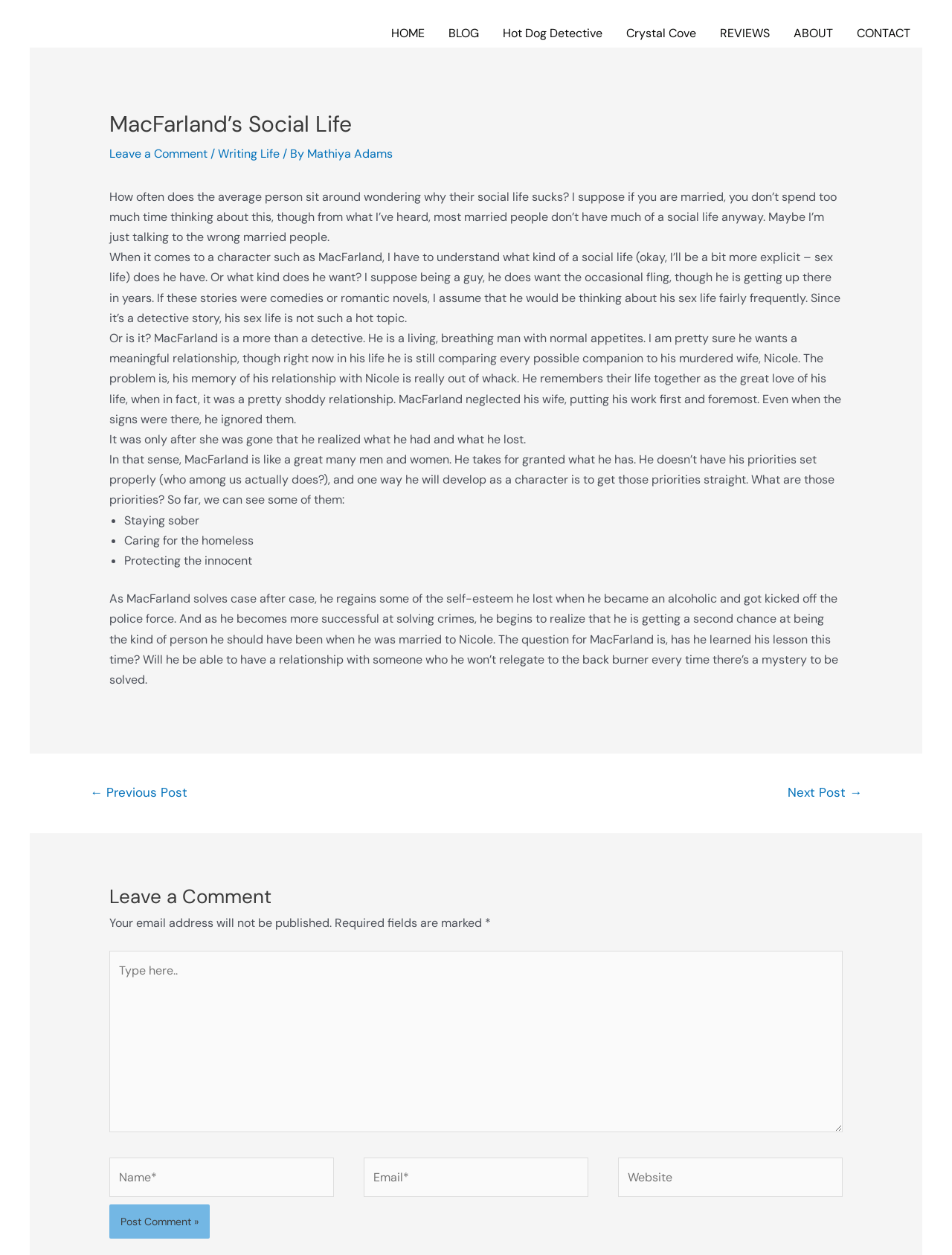Identify and provide the text of the main header on the webpage.

MacFarland’s Social Life